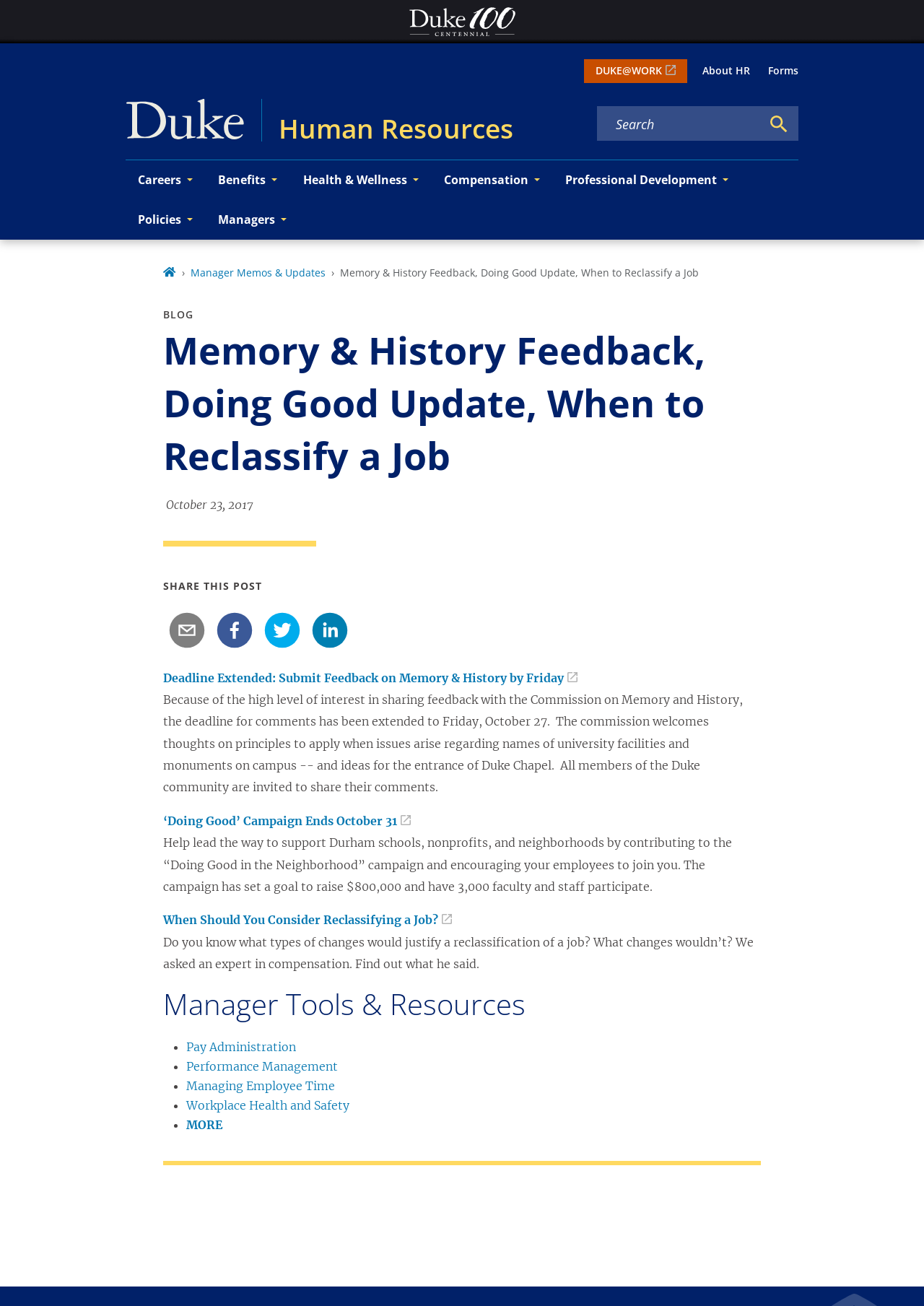Show me the bounding box coordinates of the clickable region to achieve the task as per the instruction: "Click on the 'Careers' button".

[0.136, 0.122, 0.222, 0.153]